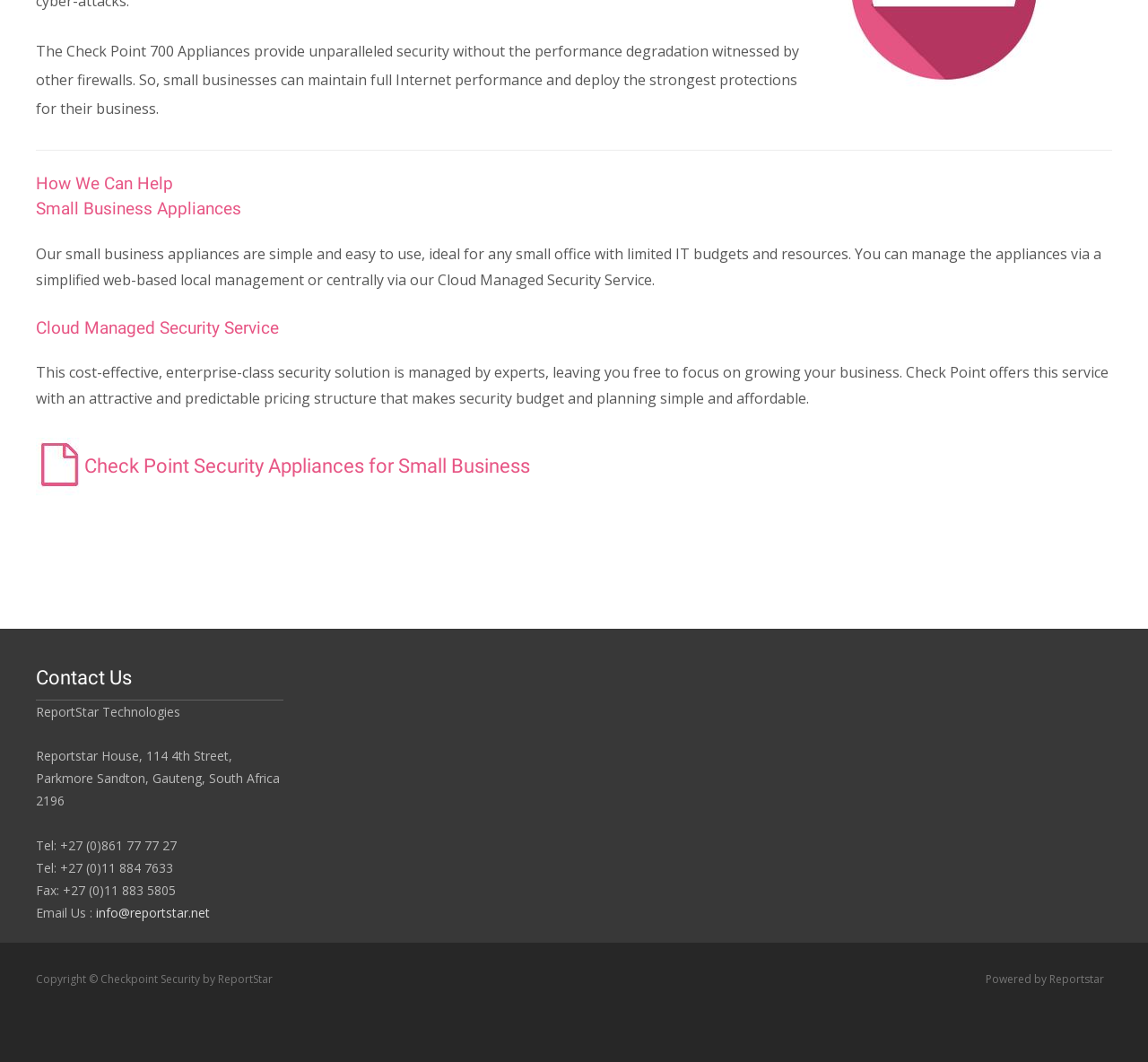Refer to the image and offer a detailed explanation in response to the question: How can one contact ReportStar Technologies via email?

The webpage provides an email link with the text 'Email Us :' and the link 'info@reportstar.net', indicating that one can contact ReportStar Technologies via email at this address.